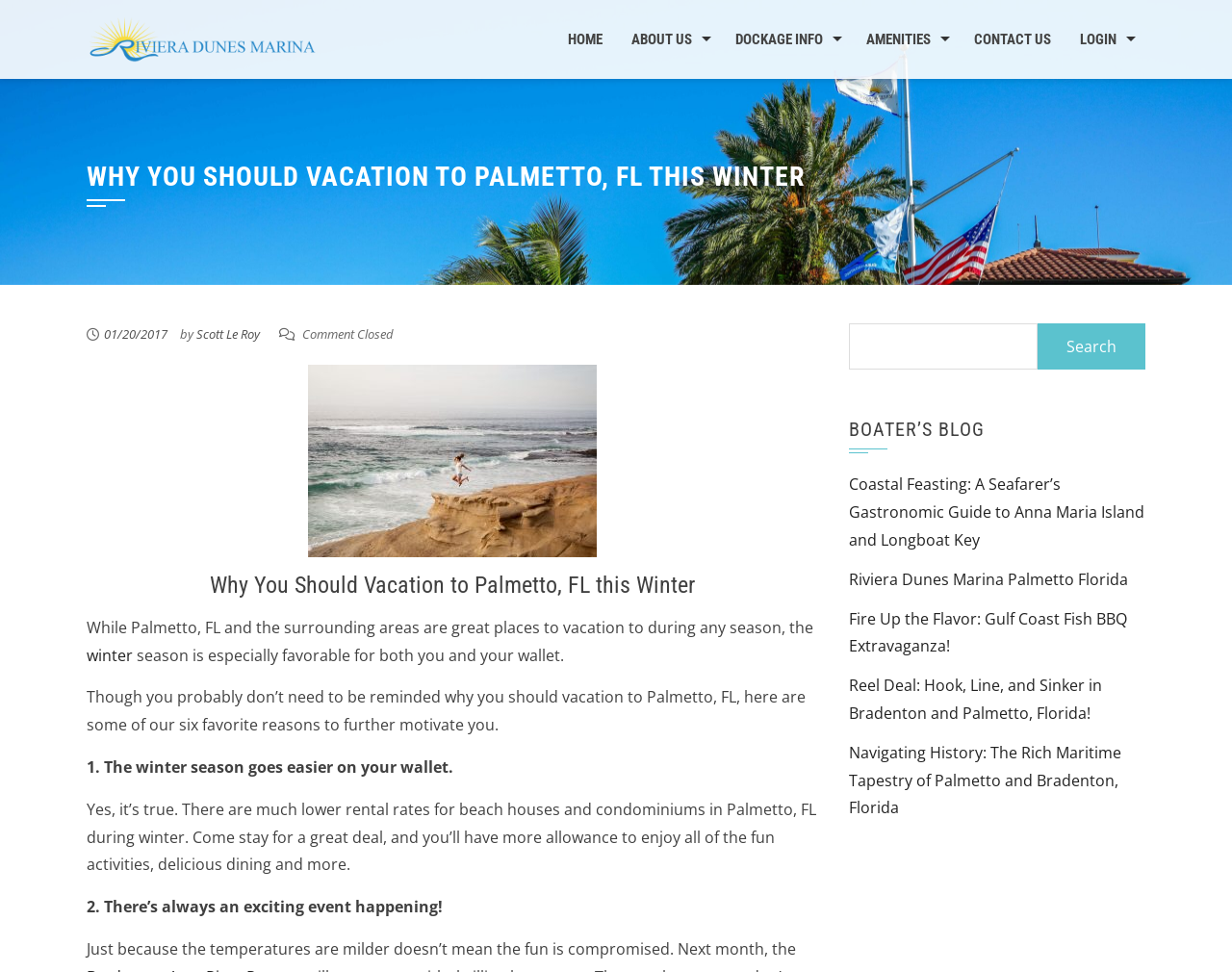Refer to the image and answer the question with as much detail as possible: What is the purpose of the search bar?

The search bar is located in the top-right corner of the webpage, and it has a placeholder text 'Search for:' and a button 'Search', indicating that it is used to search for something on the website.